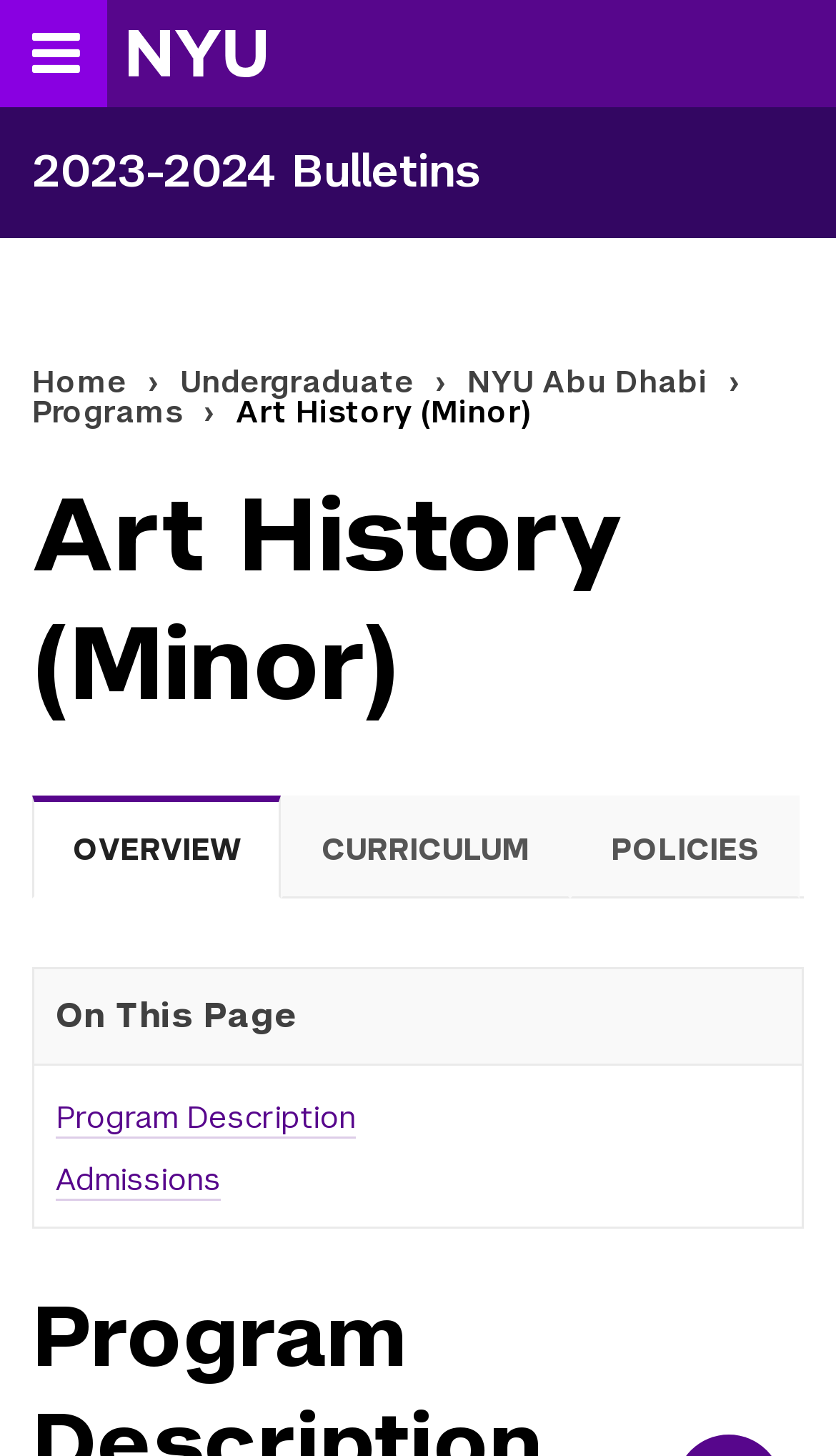Write a detailed summary of the webpage.

The webpage is about the Art History Minor program at New York University (NYU). At the top left corner, there is a button to toggle the menu. Next to it, there is a link to the NYU Homepage, accompanied by an image. On the top right side, there is a link to the 2023-2024 Bulletins.

Below the top section, there is a complementary section that spans the entire width of the page. Underneath, there is a navigation section with breadcrumbs, which includes links to Home, Undergraduate, NYU Abu Dhabi, Programs, and Art History (Minor). The Art History (Minor) link is the current page.

The main content of the page is divided into sections, with a header that reads "Art History (Minor)". Below the header, there are tabs for OVERVIEW, CURRICULUM, and POLICIES. The OVERVIEW tab is currently selected. 

On the page, there is a section labeled "On This Page", which lists links to specific sections, including Program Description and Admissions. These links are located below the tabs.